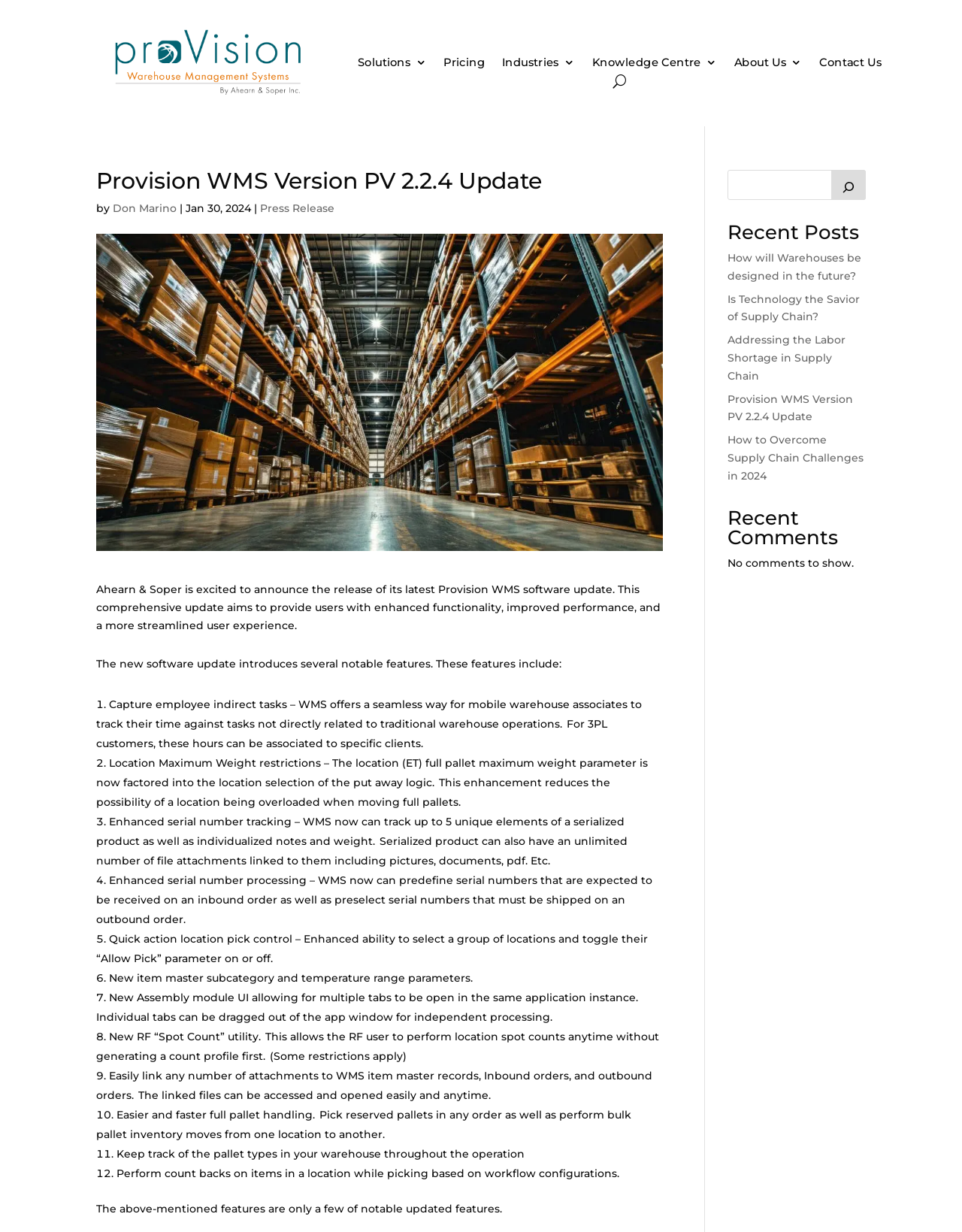Who is the author of the press release?
Using the details from the image, give an elaborate explanation to answer the question.

The author of the press release is mentioned as 'Don Marino' in the text 'by Don Marino'.